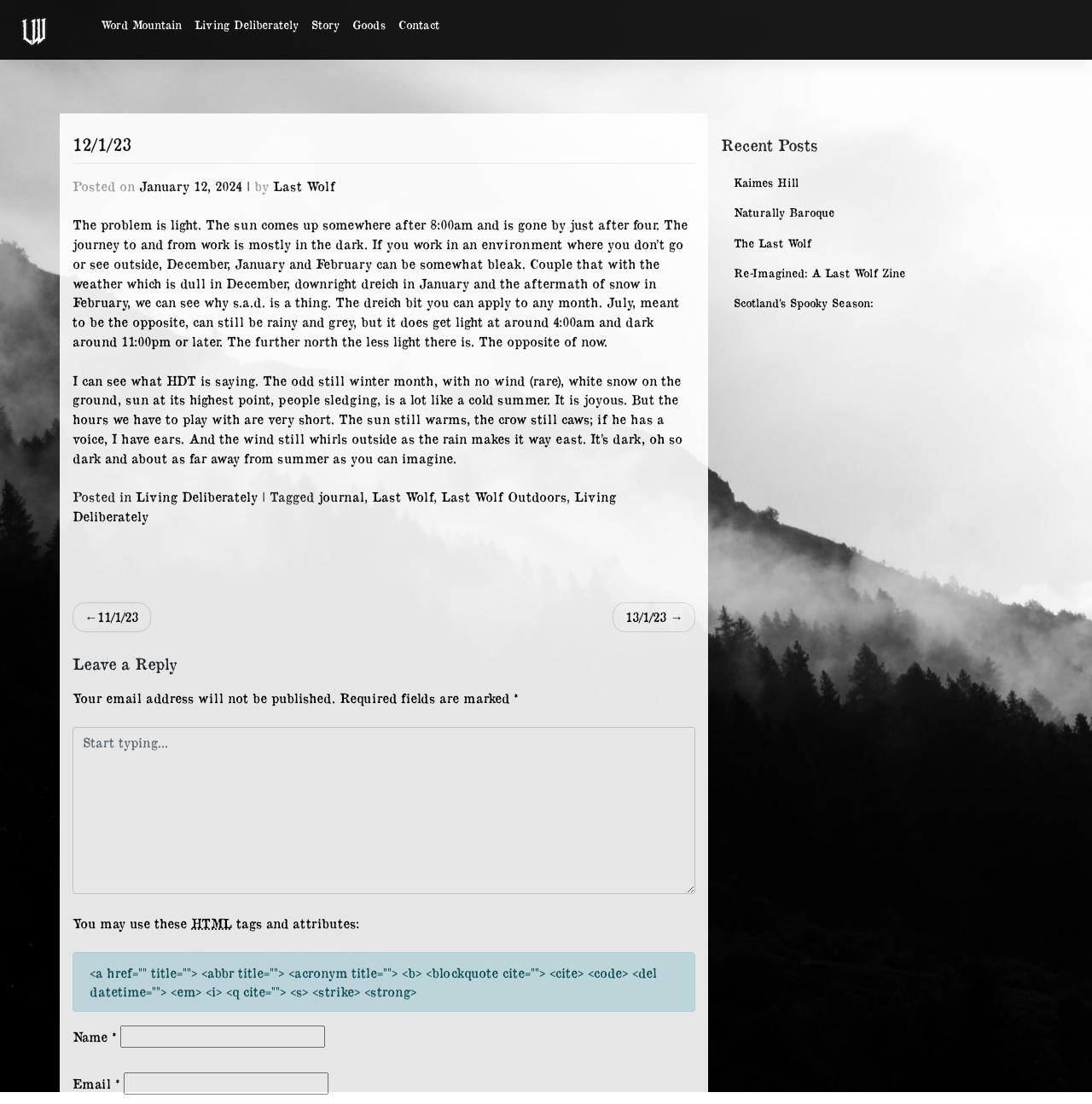Determine the bounding box coordinates for the area that needs to be clicked to fulfill this task: "Click on the 'Last Wolf' tag". The coordinates must be given as four float numbers between 0 and 1, i.e., [left, top, right, bottom].

[0.341, 0.442, 0.397, 0.457]